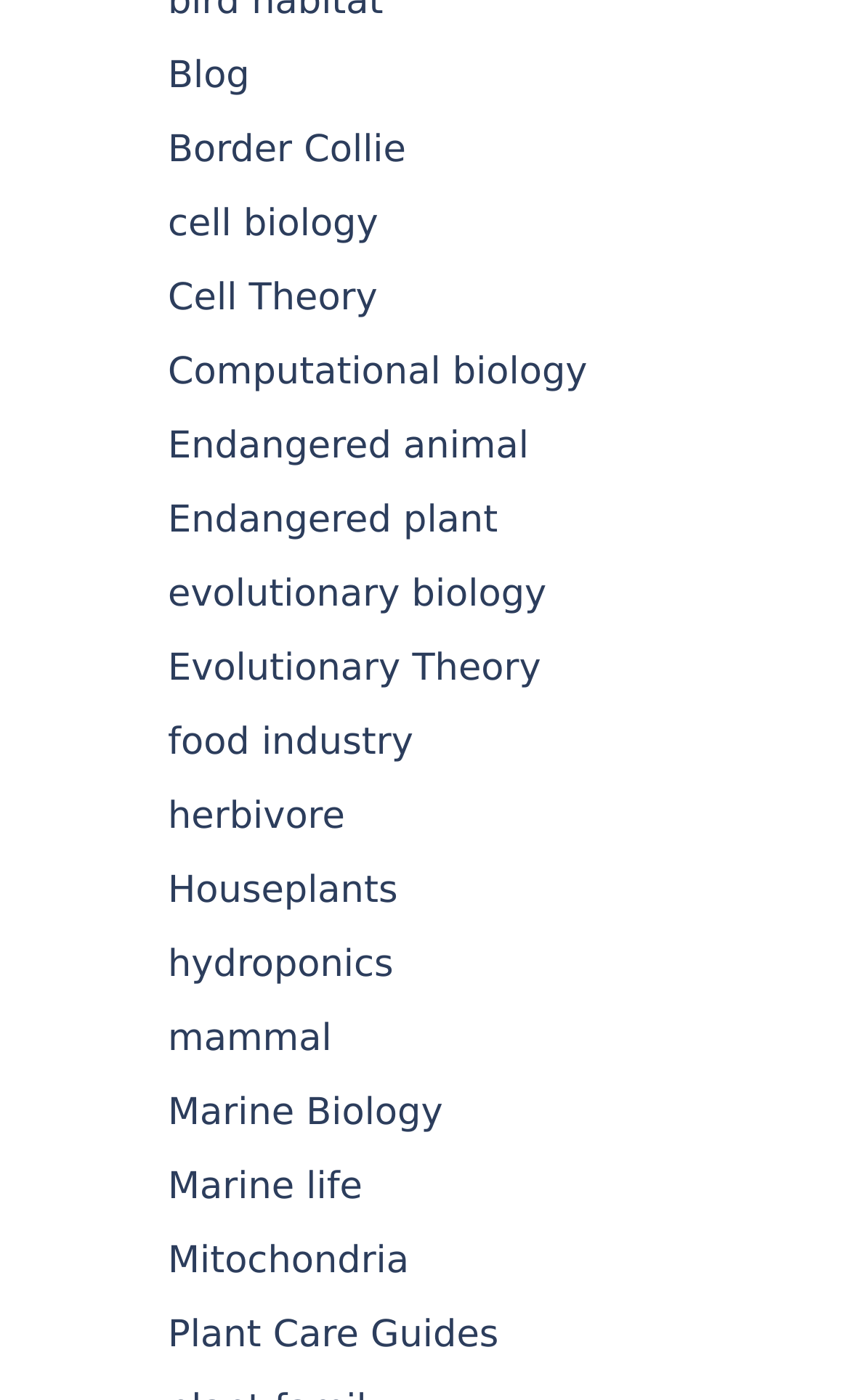Respond with a single word or phrase to the following question: How many links are on the webpage?

15